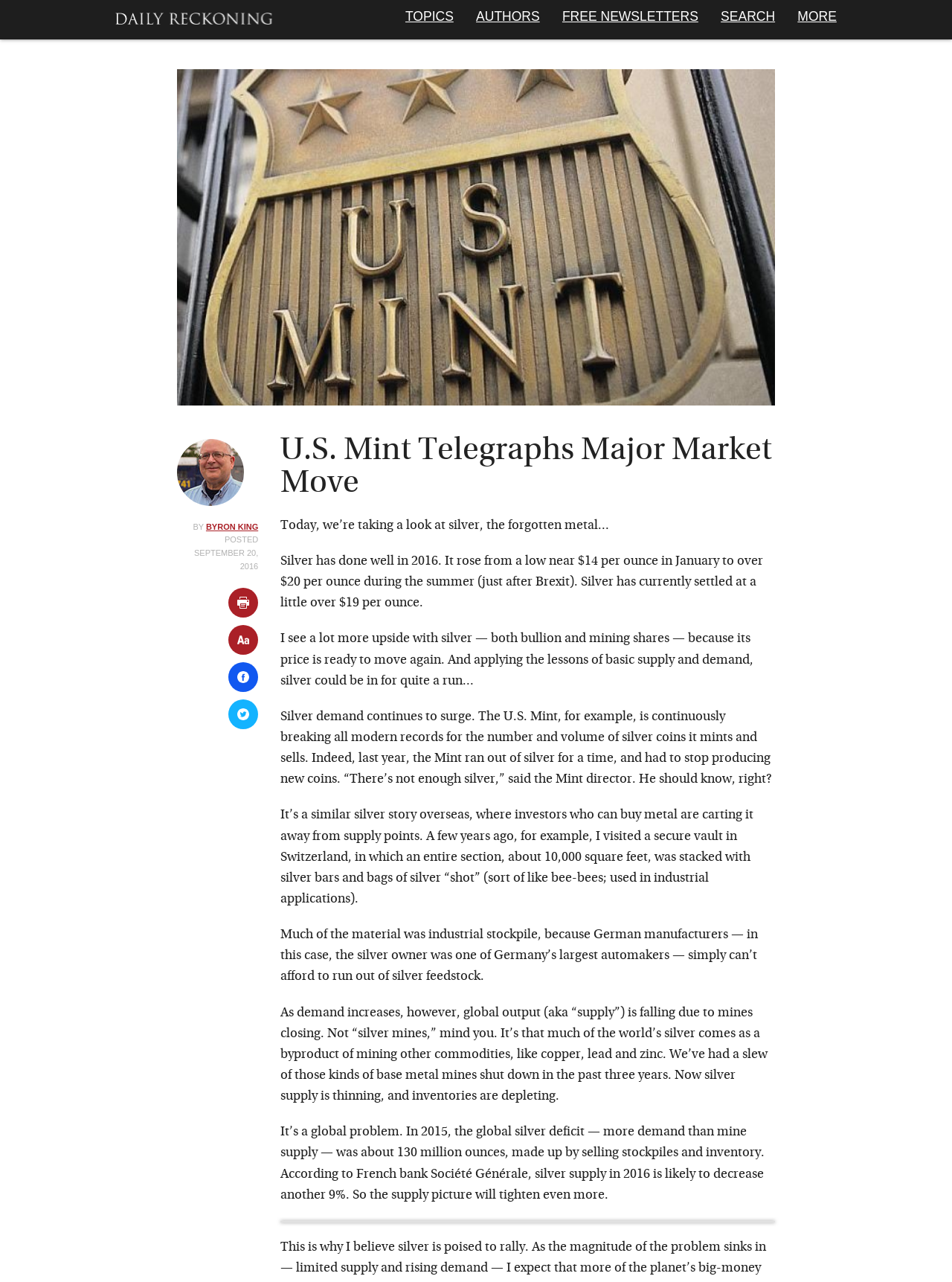Find the main header of the webpage and produce its text content.

U.S. Mint Telegraphs Major Market Move